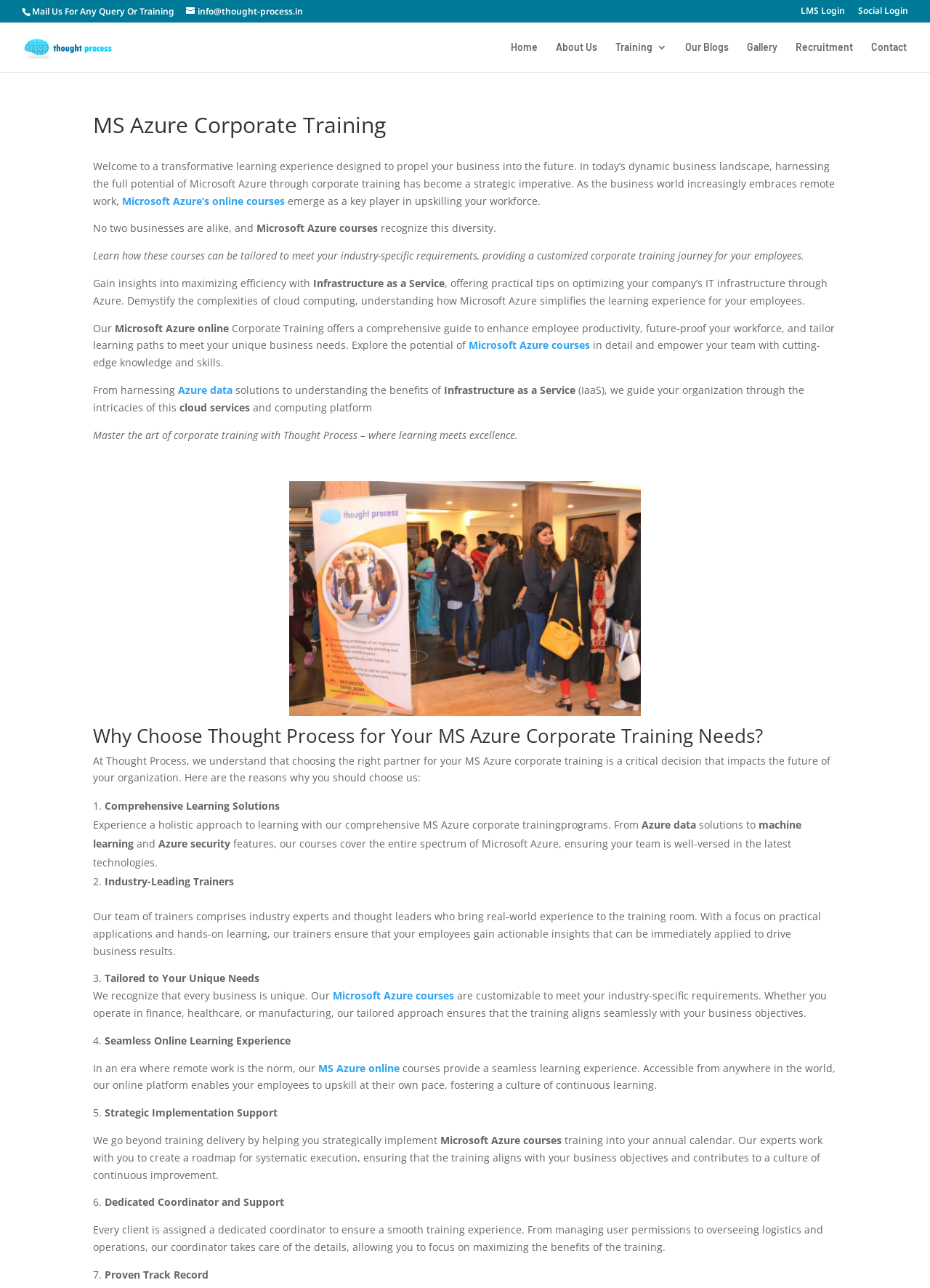Please determine the bounding box coordinates for the element with the description: "Add to cart".

None